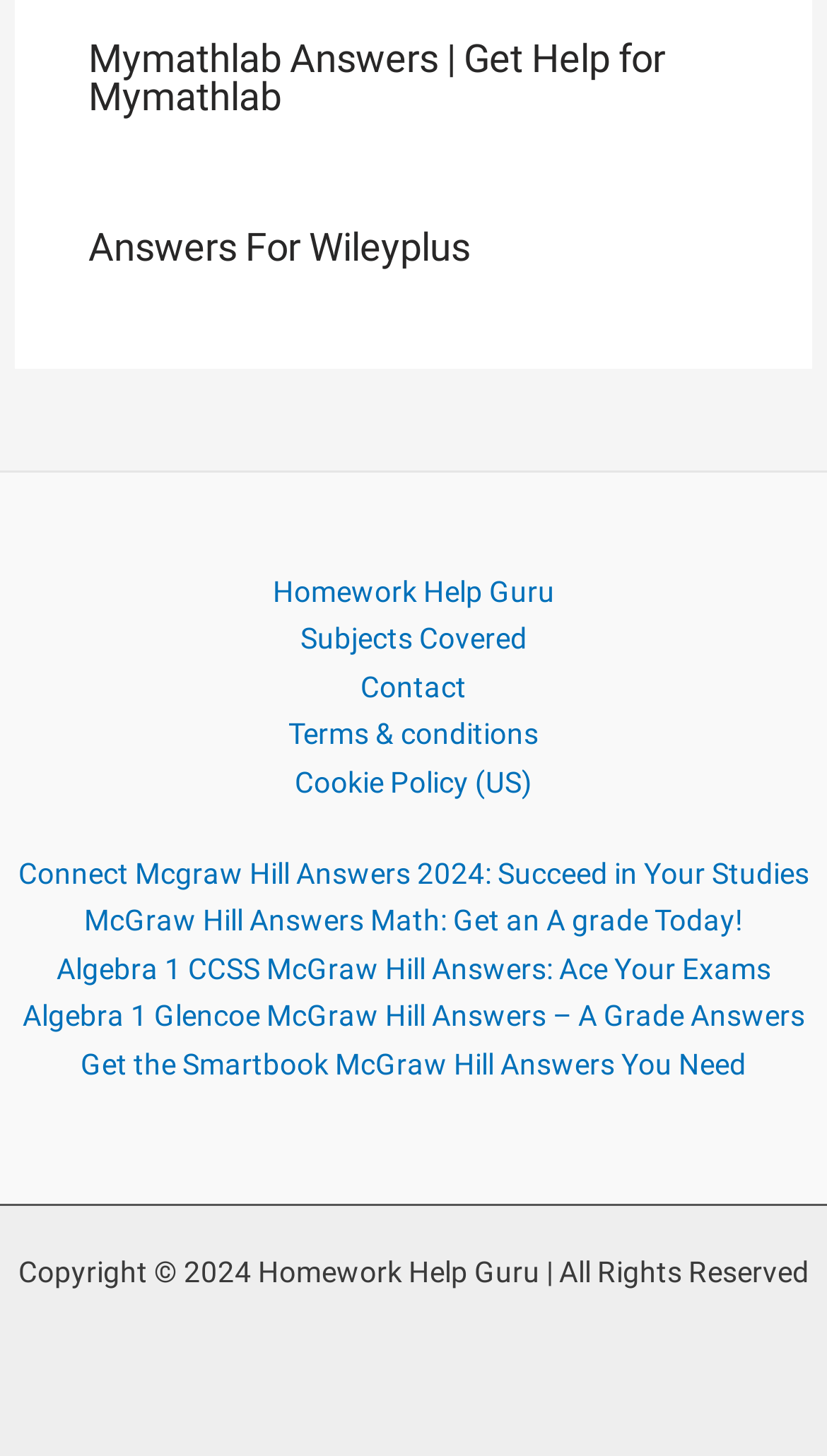Kindly determine the bounding box coordinates for the clickable area to achieve the given instruction: "Browse Office Interior Decorators Bangalore".

None